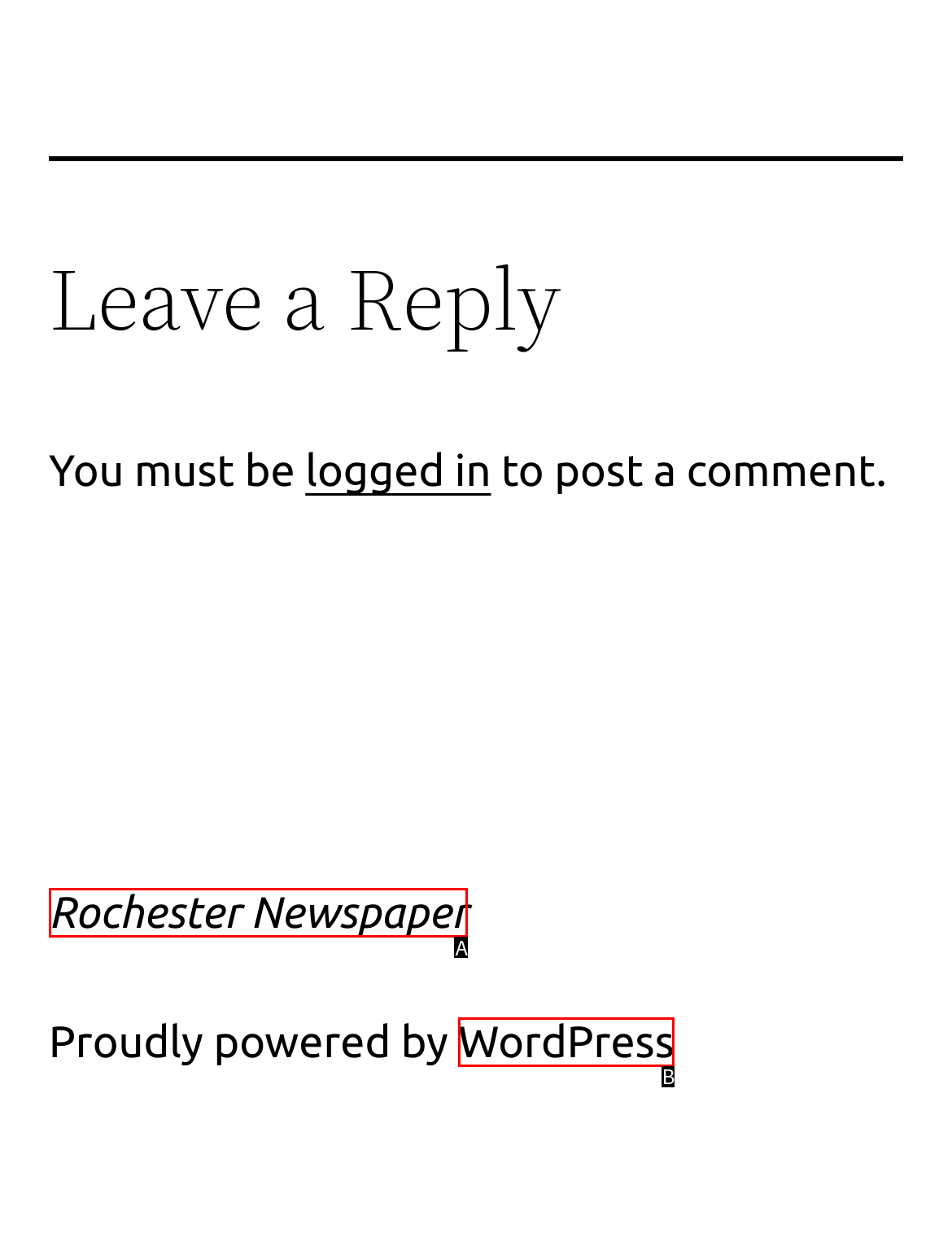Given the description: WordPress, select the HTML element that matches it best. Reply with the letter of the chosen option directly.

B